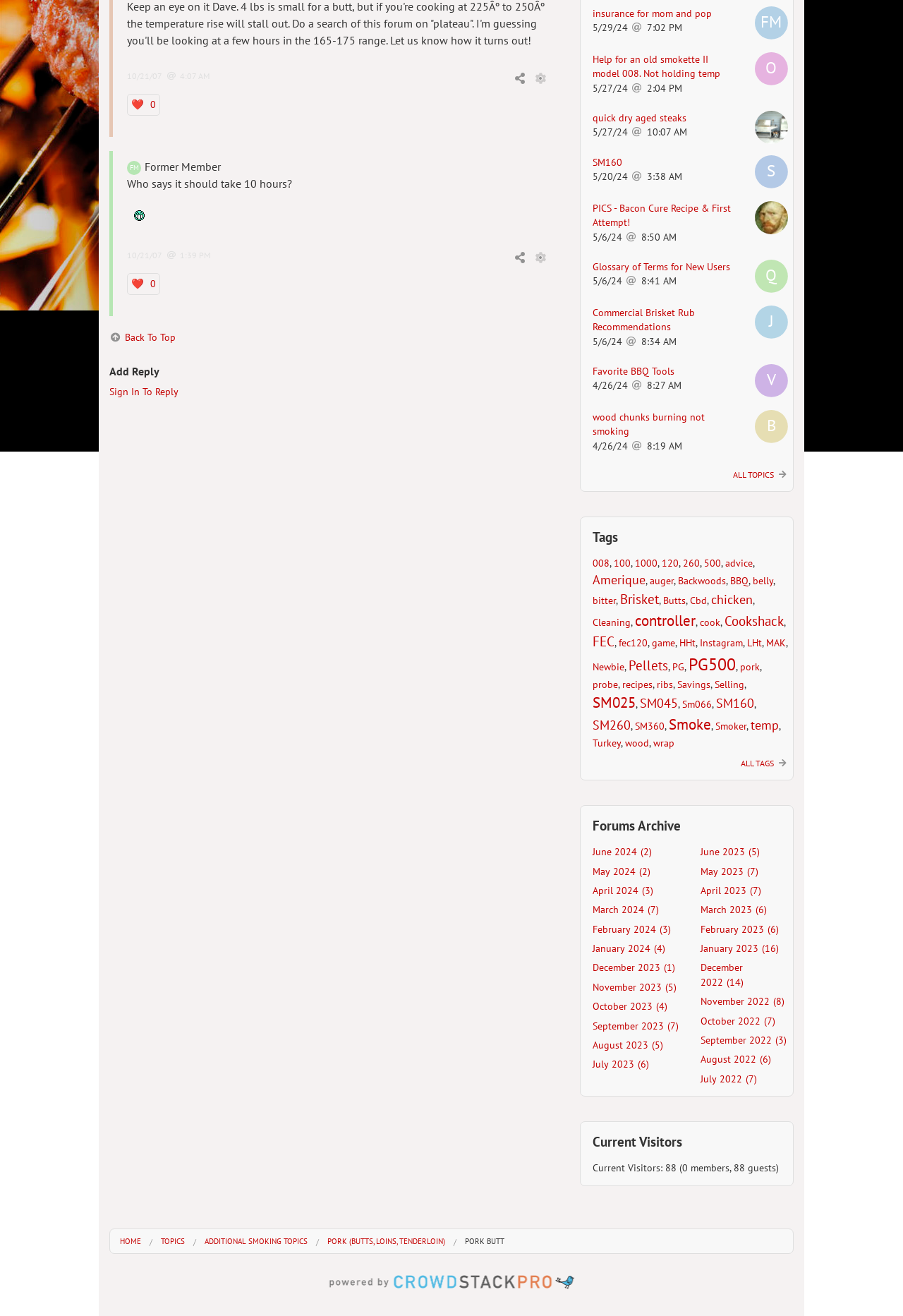Using the provided description How to Wear Chelsea Boots, find the bounding box coordinates for the UI element. Provide the coordinates in (top-left x, top-left y, bottom-right x, bottom-right y) format, ensuring all values are between 0 and 1.

None